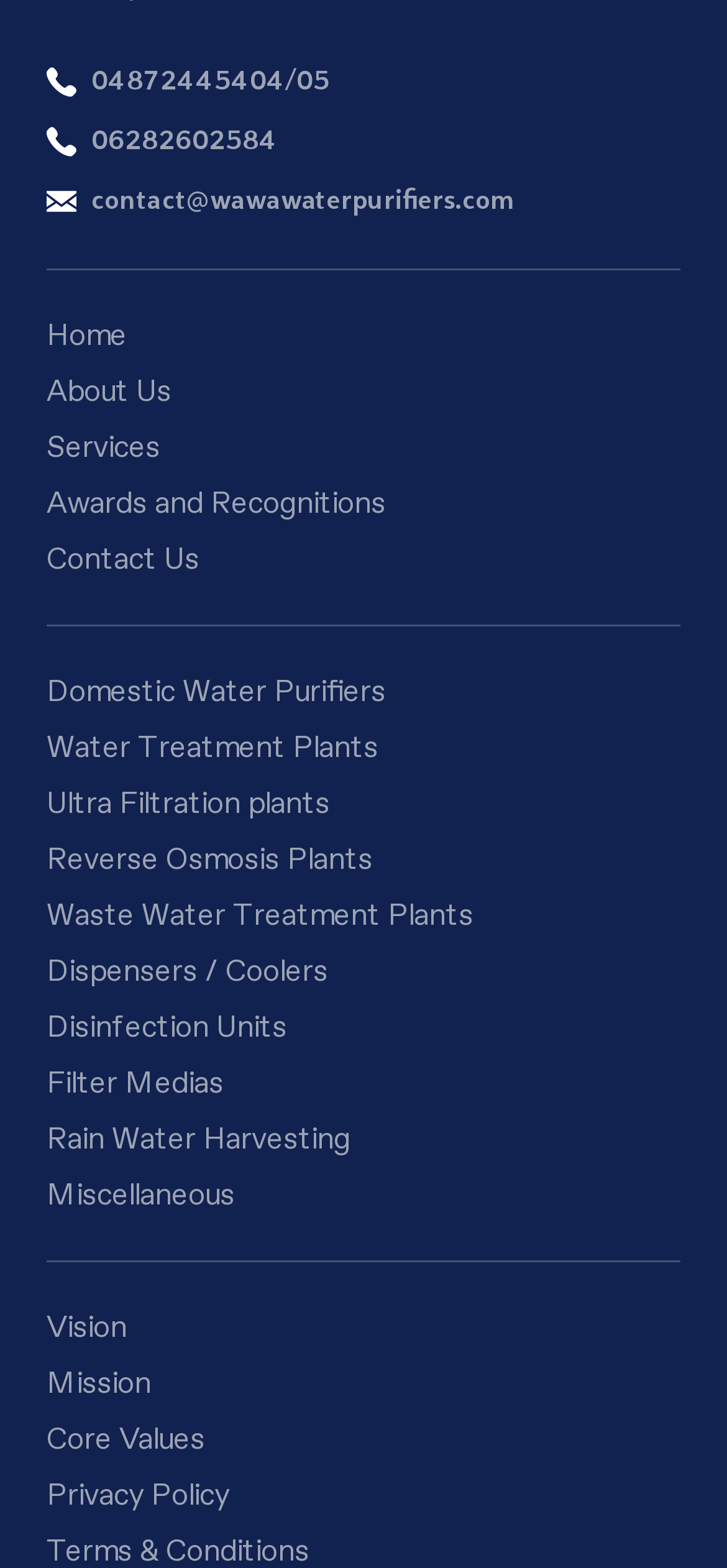What type of products or services are offered by this company?
Provide an in-depth and detailed explanation in response to the question.

I analyzed the links in the navigation menu and found that they are related to water purification products and services, such as domestic water purifiers, water treatment plants, and dispensers.